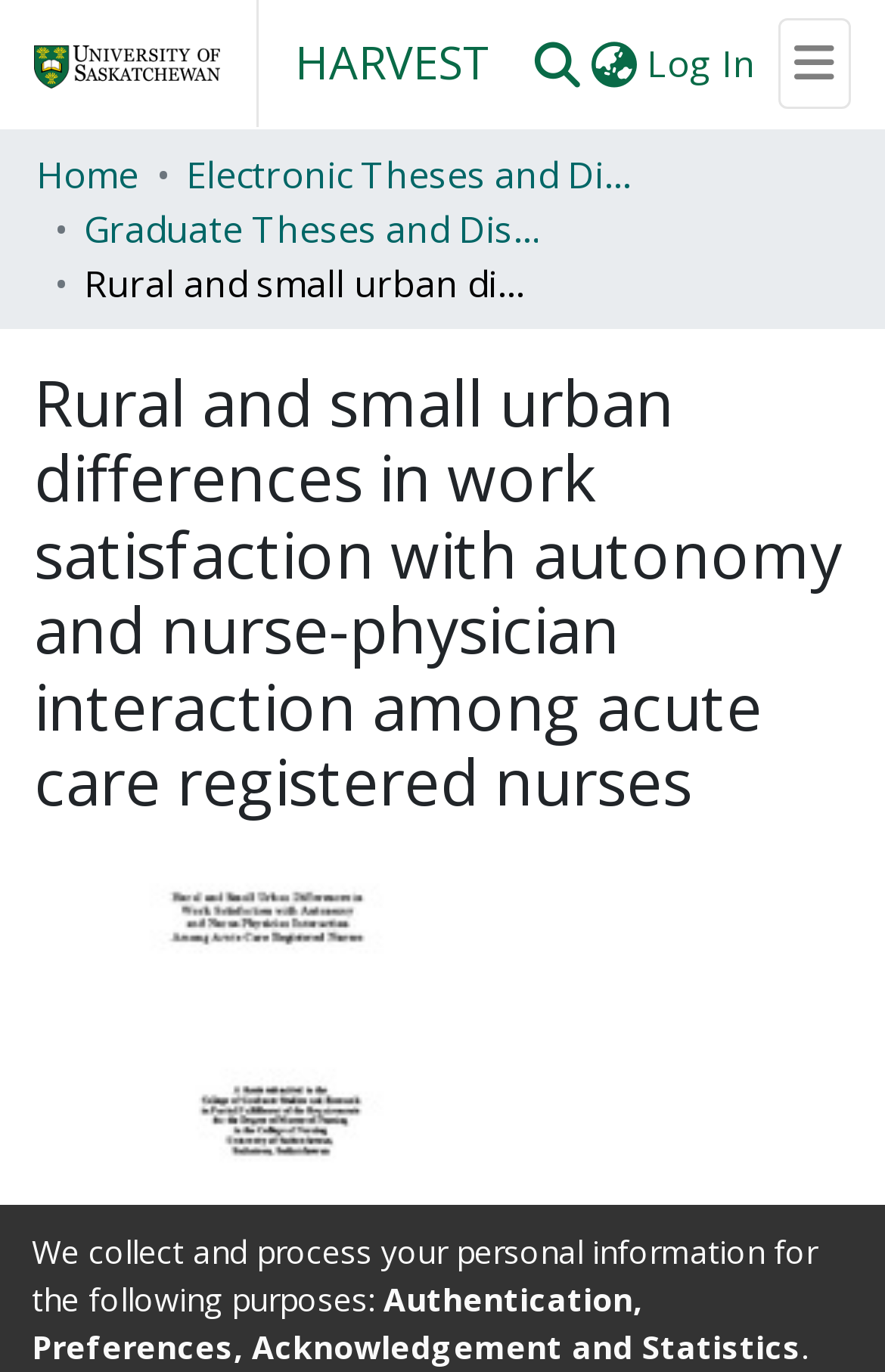Create a detailed narrative describing the layout and content of the webpage.

This webpage appears to be a research article or academic paper focused on the topic of job satisfaction and nursing practice environments. At the top left corner, there is a repository logo, accompanied by a link to the repository. Next to it, there is a link to "HARVEST". 

On the top right side, there is a user profile bar with a search function, which includes a textbox and a submit search button. Below the search function, there are buttons for language switching and logging in. A toggle navigation button is also present on the top right corner.

The main navigation bar is located below the top section, with links to "About", "Communities & Collections", "Browse HARVEST", and "Statistics". 

Below the main navigation bar, there is a breadcrumb navigation section, which shows the path from "Home" to the current page, with links to "Electronic Theses and Dissertations" and "Graduate Theses and Dissertations".

The main content of the webpage is a research article, with a heading that summarizes the topic of the article. The article appears to be a lengthy text, but the exact content is not specified.

At the bottom of the page, there are three static text sections, which seem to be related to the website's privacy policy, explaining how personal information is collected and processed for purposes such as authentication, preferences, and statistics.